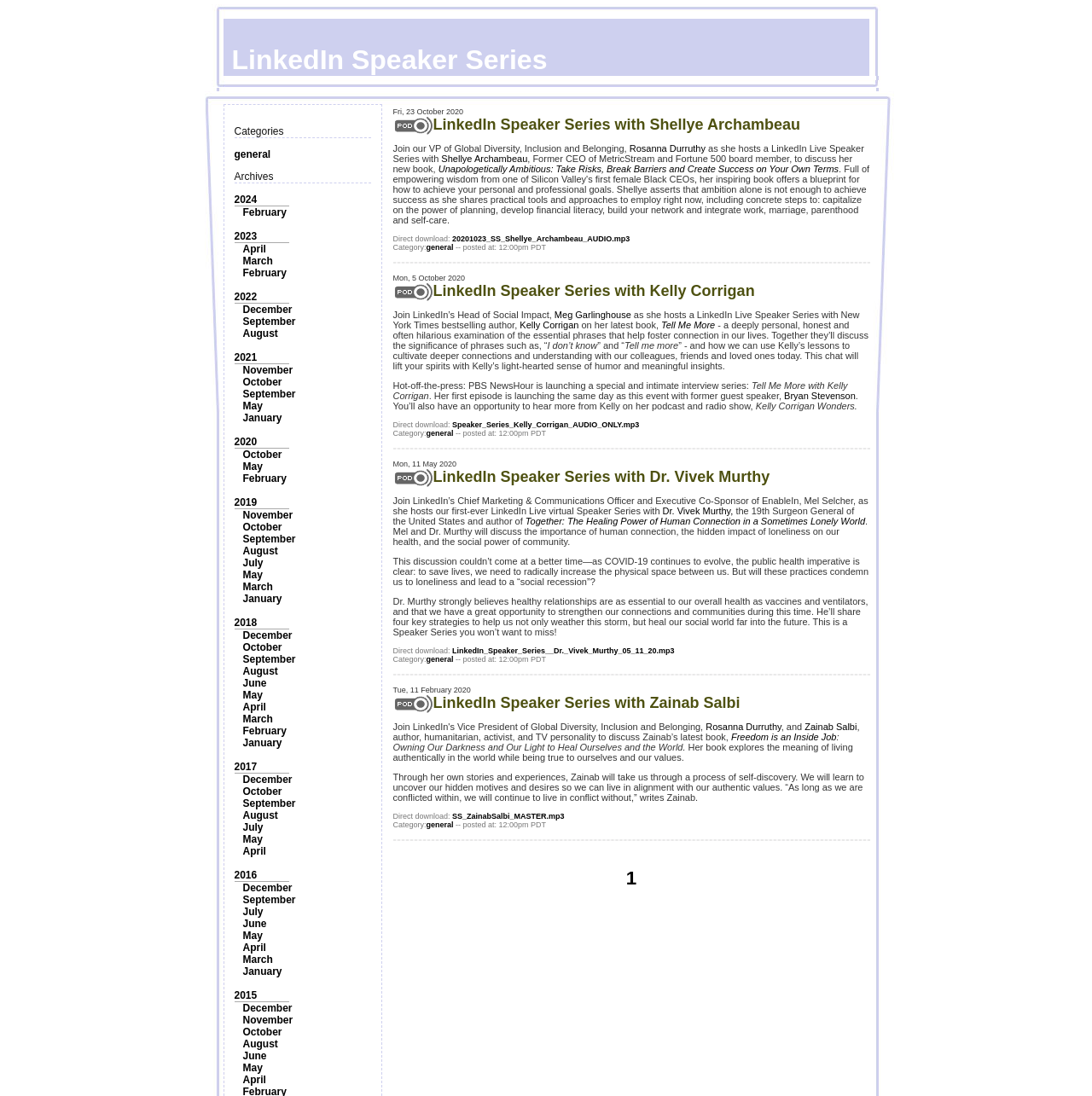What is the title of Shellye Archambeau's book?
Could you please answer the question thoroughly and with as much detail as possible?

The title of Shellye Archambeau's book is 'Unapologetically Ambitious: Take Risks, Break Barriers and Create Success on Your Own Terms', which is mentioned in the webpage content.